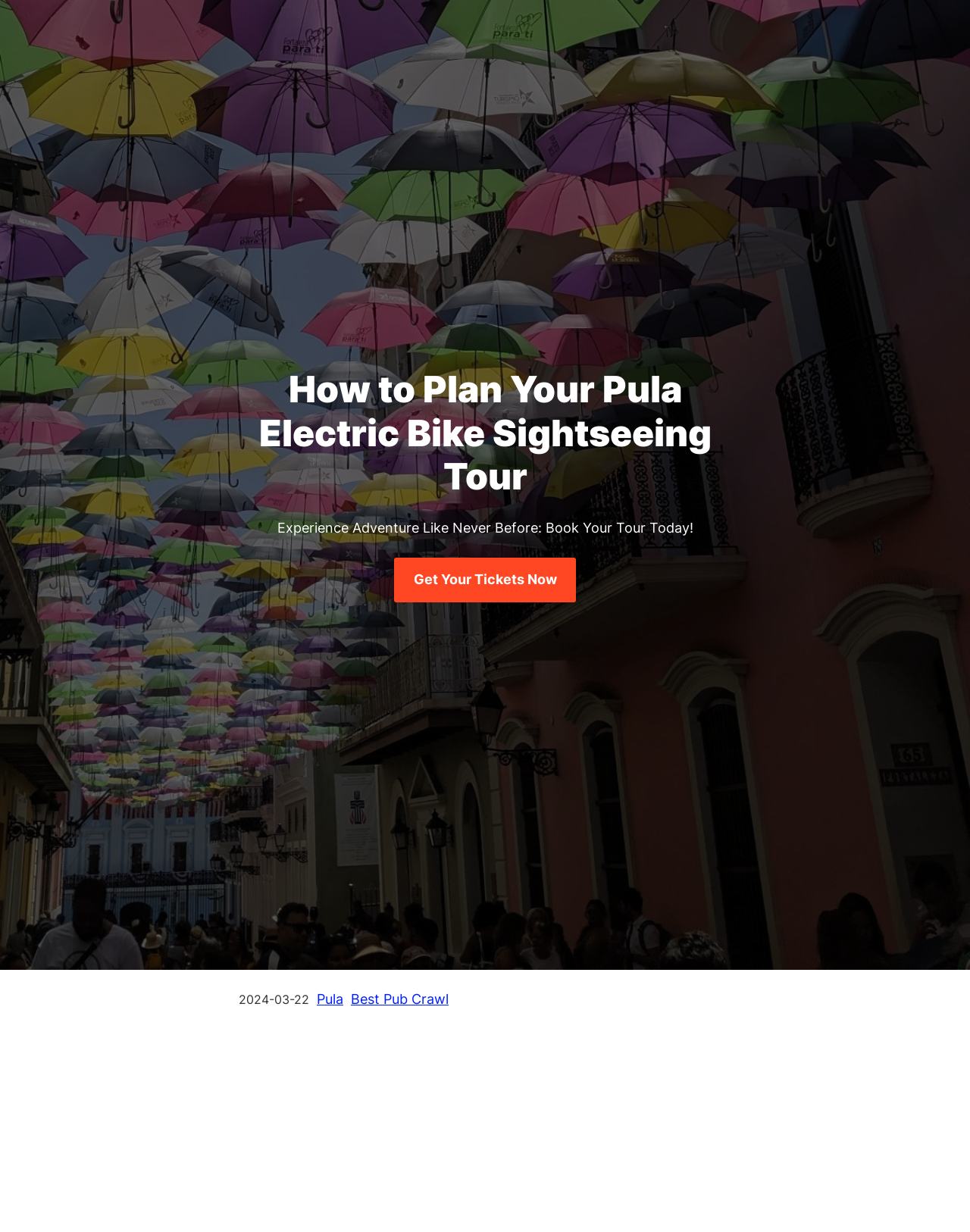Determine the bounding box coordinates of the UI element described below. Use the format (top-left x, top-left y, bottom-right x, bottom-right y) with floating point numbers between 0 and 1: Best Pub Crawl

[0.362, 0.804, 0.462, 0.817]